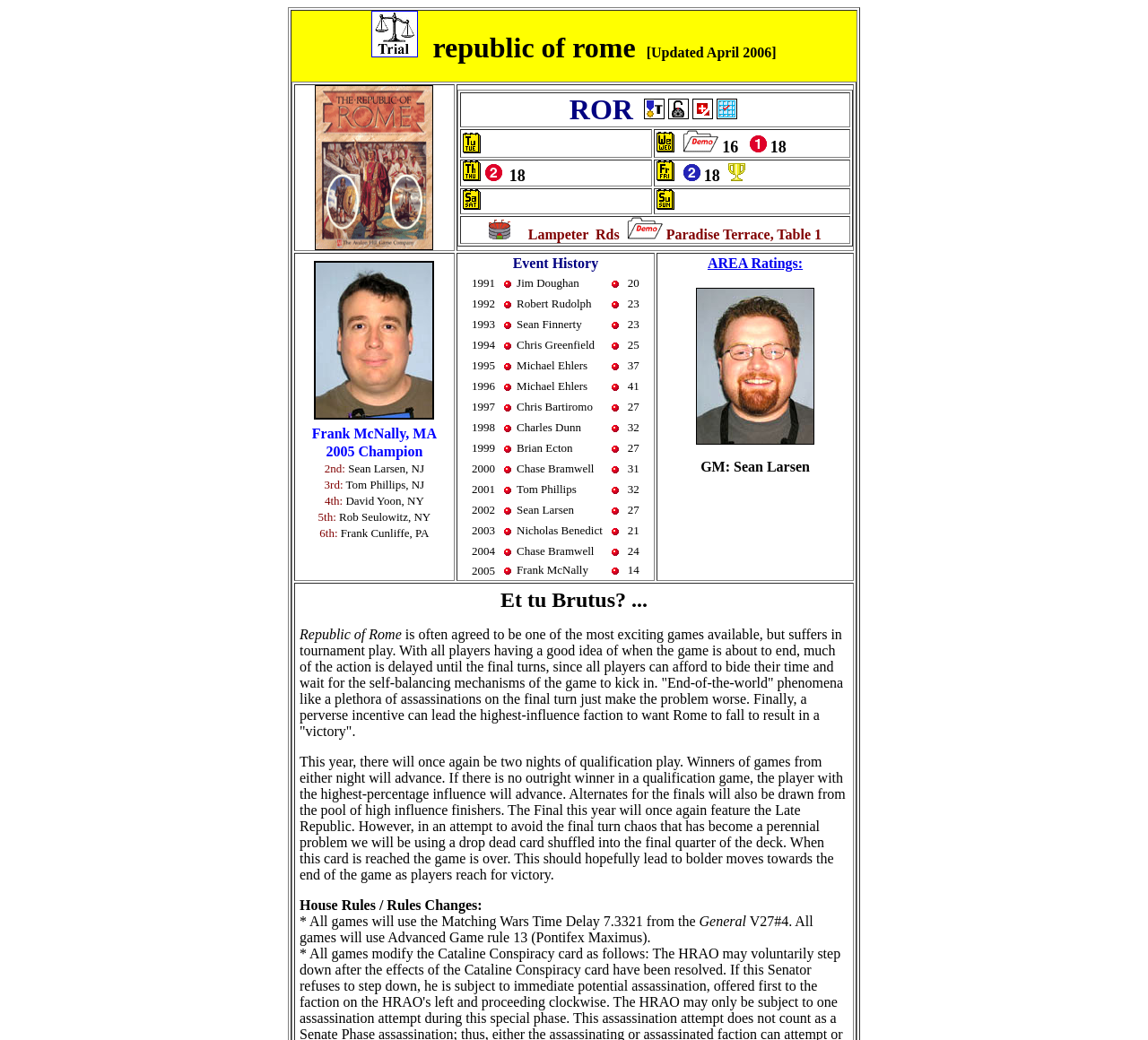Provide the bounding box coordinates for the specified HTML element described in this description: "AREA Ratings:". The coordinates should be four float numbers ranging from 0 to 1, in the format [left, top, right, bottom].

[0.616, 0.246, 0.699, 0.26]